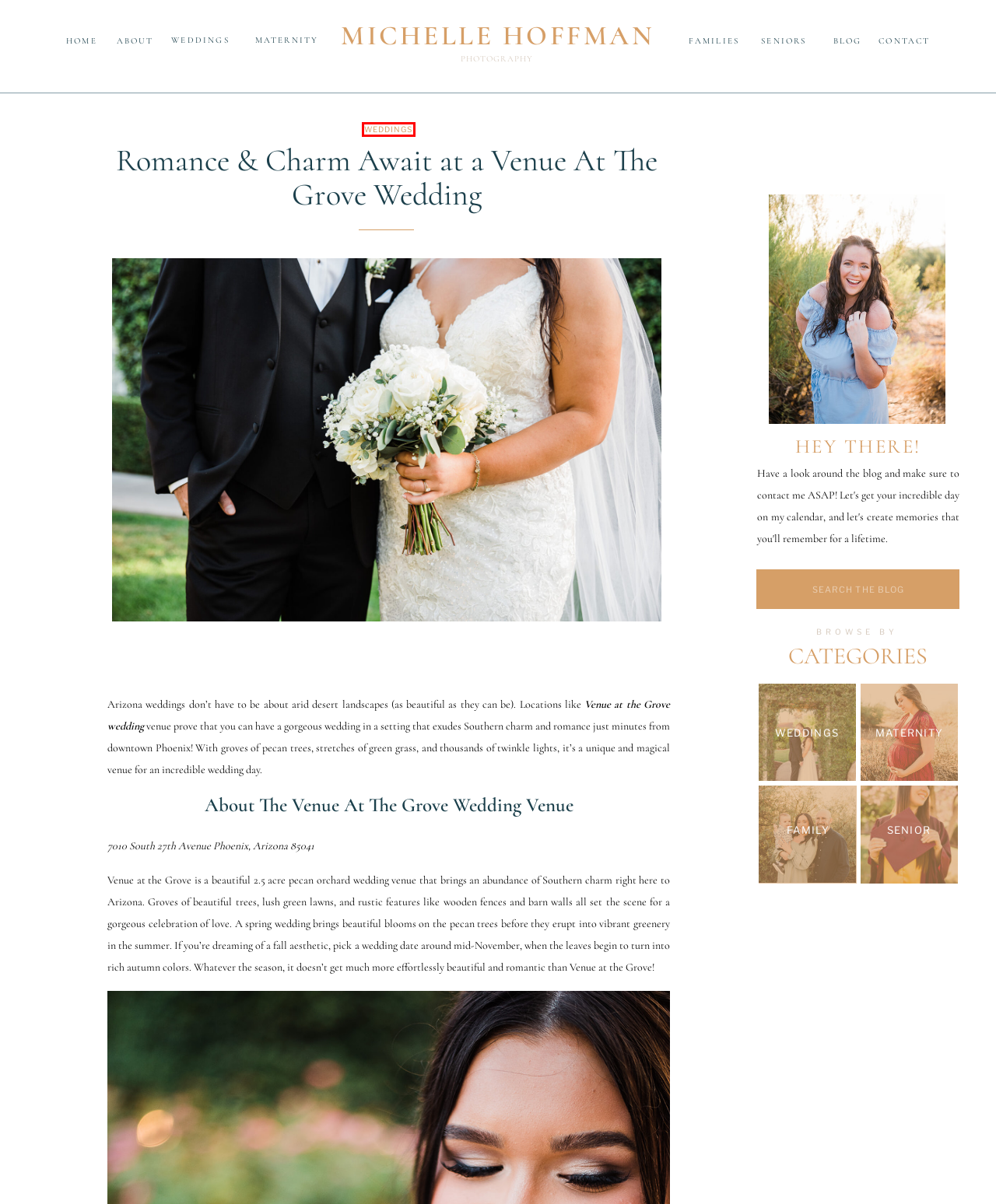Examine the screenshot of a webpage with a red bounding box around a UI element. Select the most accurate webpage description that corresponds to the new page after clicking the highlighted element. Here are the choices:
A. Experience the Splendor of a Lindsay Grove Wedding in Mesa, AZ!
B. Blog - michellehoffmanphotos.com
C. Business Coach And Award-Winning Consultant | Kyle Goldie
D. Weddings Archives - michellehoffmanphotos.com
E. Plan A Picture-Perfect Regency Garden Wedding in Arizona
F. Home - Venue at the Grove
G. Villa Siena Wedding: Your Dream Tuscan Wedding Venue in AZ
H. An Inside Look at the World-Class El Chorro Wedding Venue

D